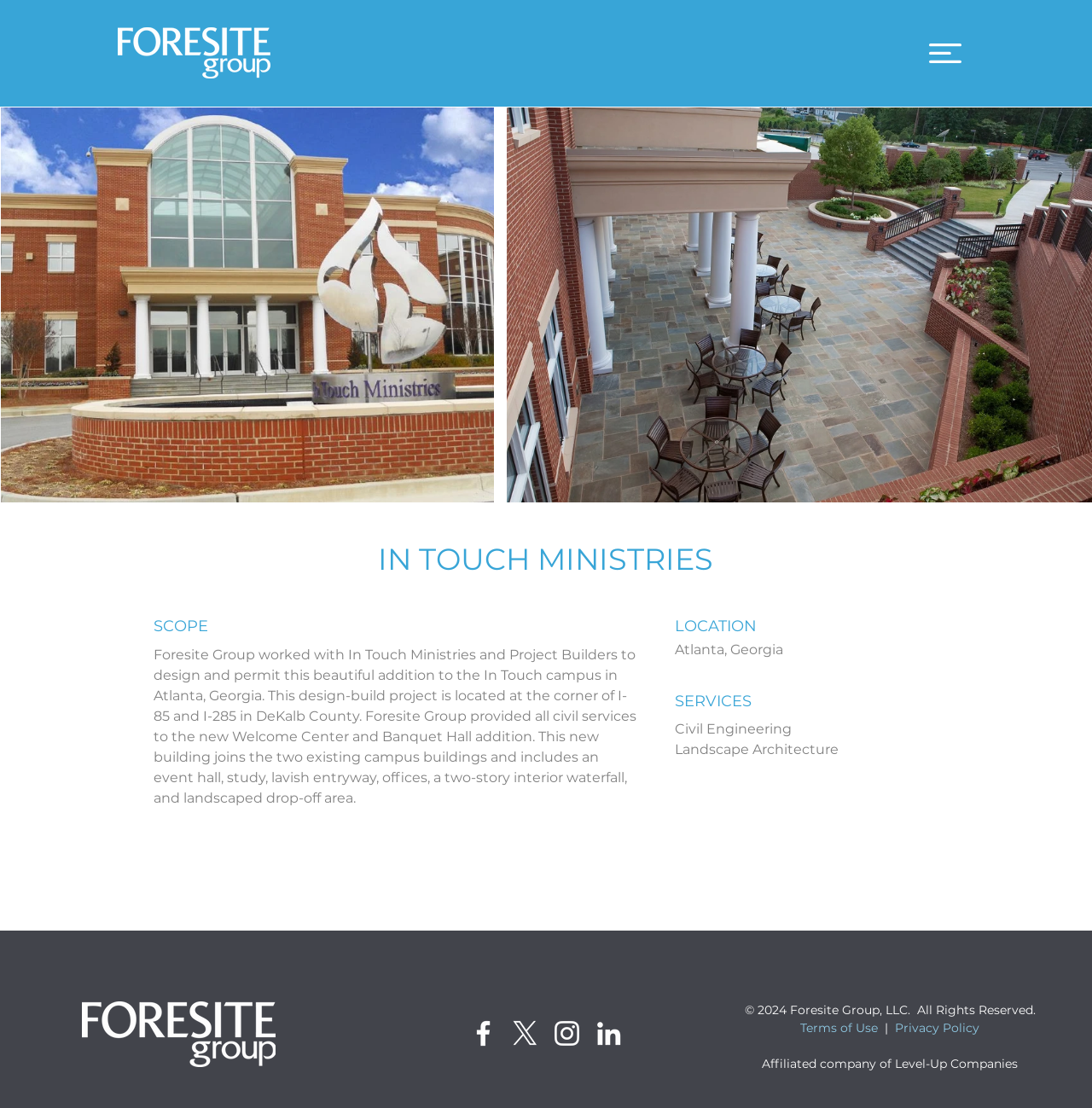What is the name of the affiliated company?
Please give a well-detailed answer to the question.

The name of the affiliated company is mentioned in the StaticText element with bounding box coordinates [0.698, 0.953, 0.932, 0.967], which states that Foresite Group is an affiliated company of Level-Up Companies.